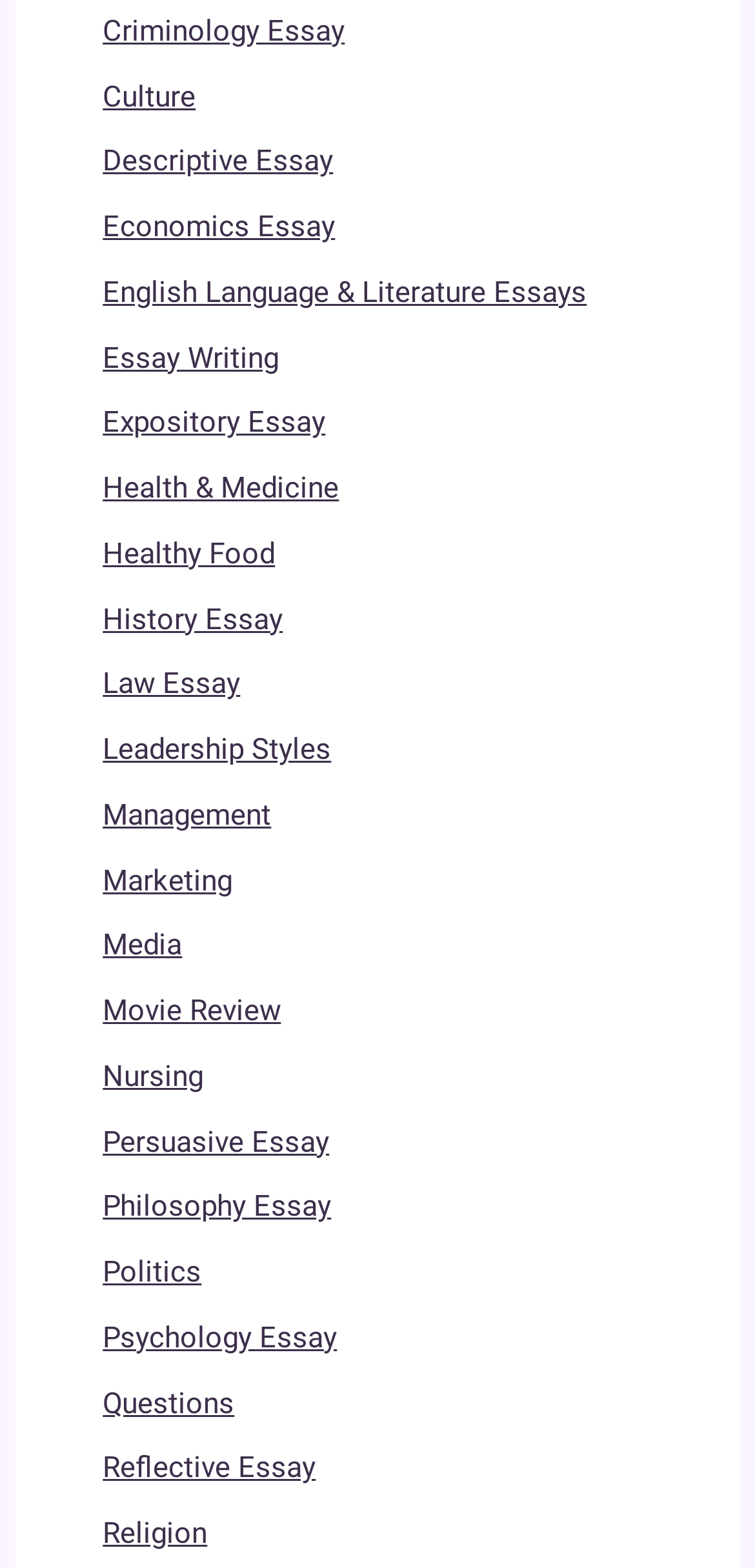Please determine the bounding box coordinates of the element's region to click in order to carry out the following instruction: "Browse History Essay". The coordinates should be four float numbers between 0 and 1, i.e., [left, top, right, bottom].

[0.136, 0.384, 0.375, 0.406]